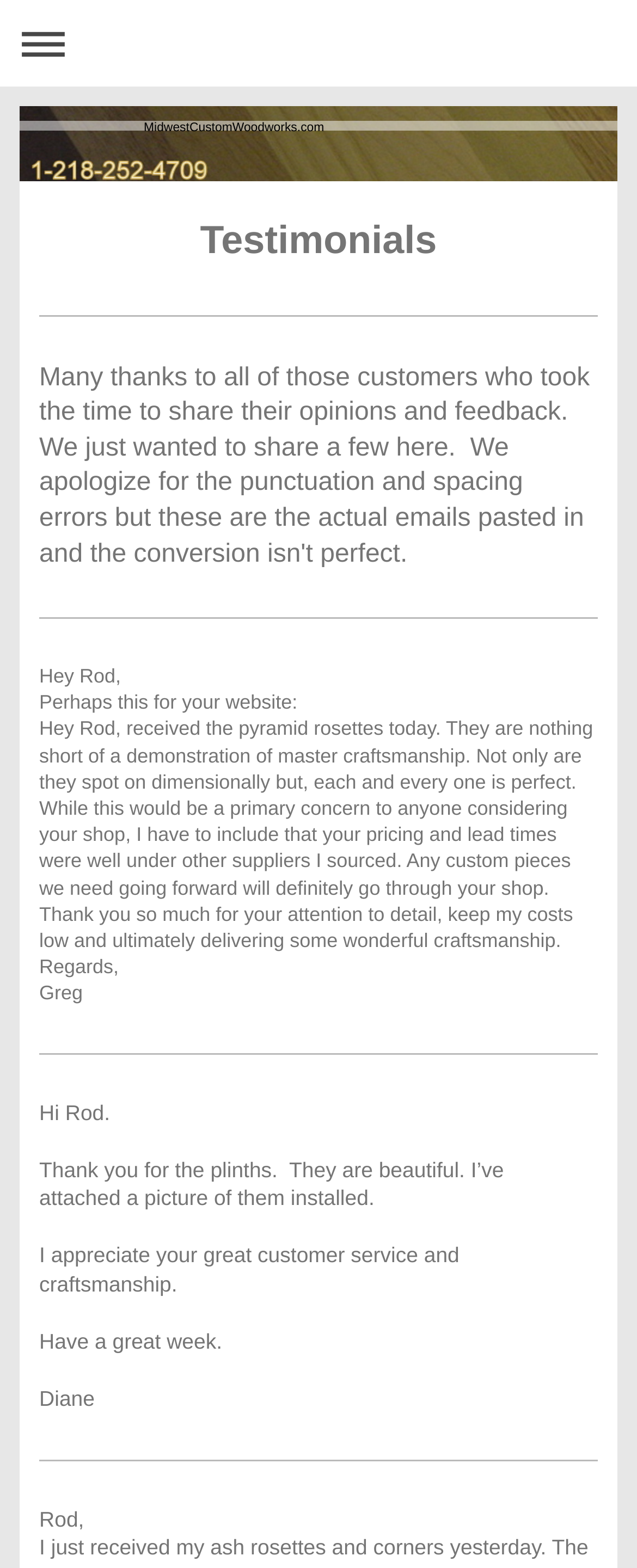Answer the question using only one word or a concise phrase: What is the topic of the second testimonial?

plinths